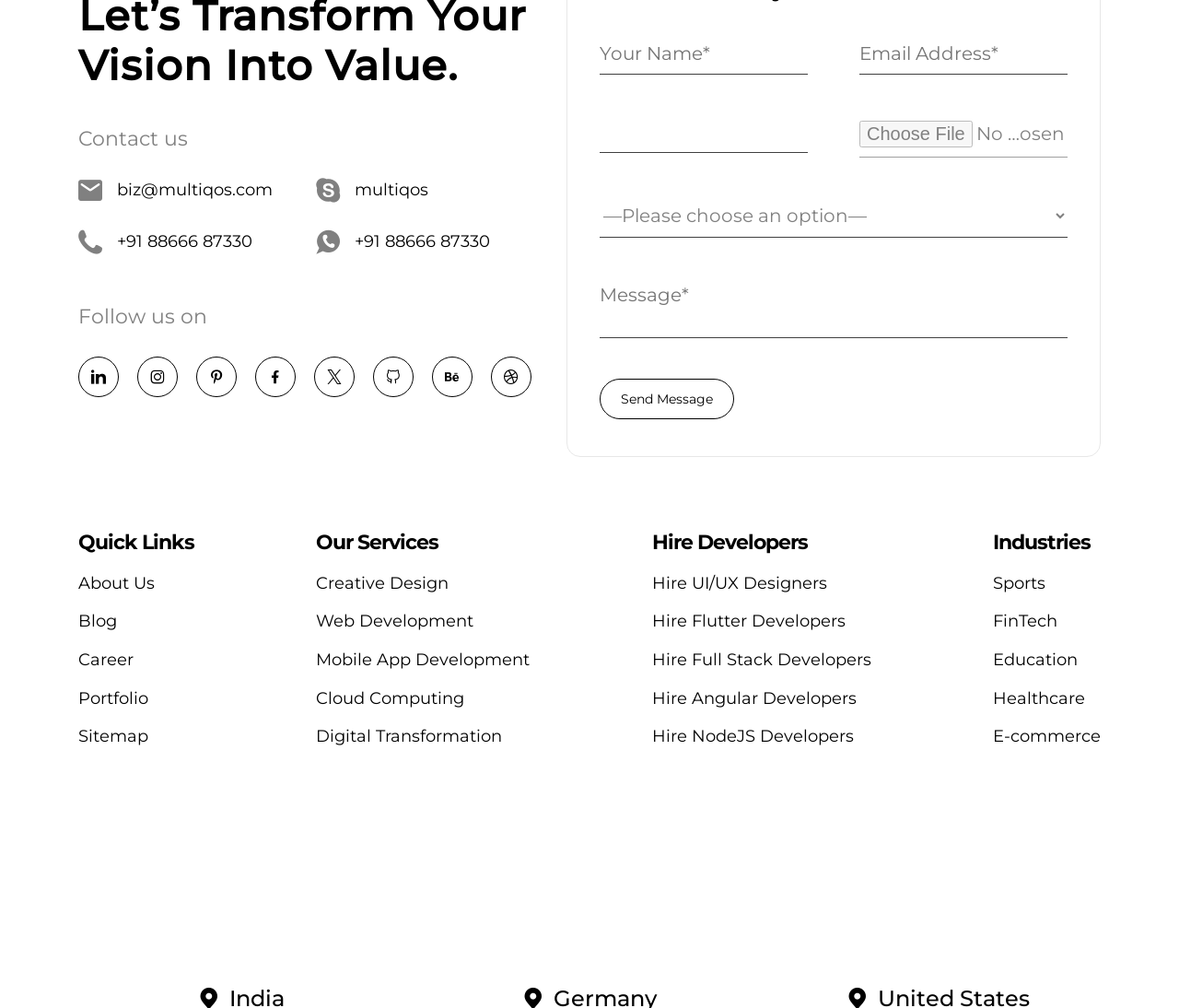What countries does the company have a presence in?
Provide a thorough and detailed answer to the question.

The webpage has a section with images of flags representing different countries, including India, Germany, and the US. These images are located at the bottom of the webpage, indicating that the company has a presence in these countries.